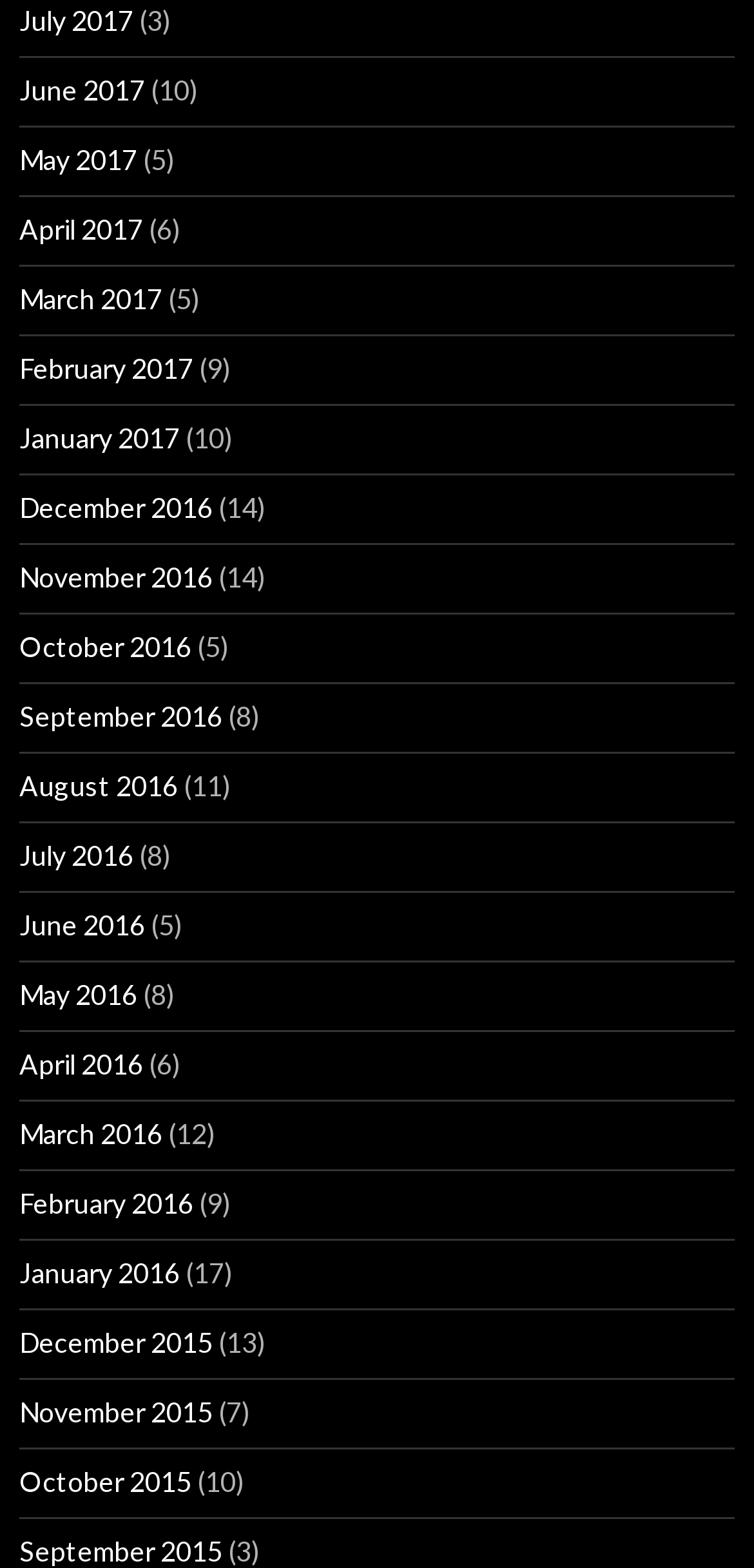Based on the provided description, "January 2016", find the bounding box of the corresponding UI element in the screenshot.

[0.026, 0.801, 0.238, 0.822]